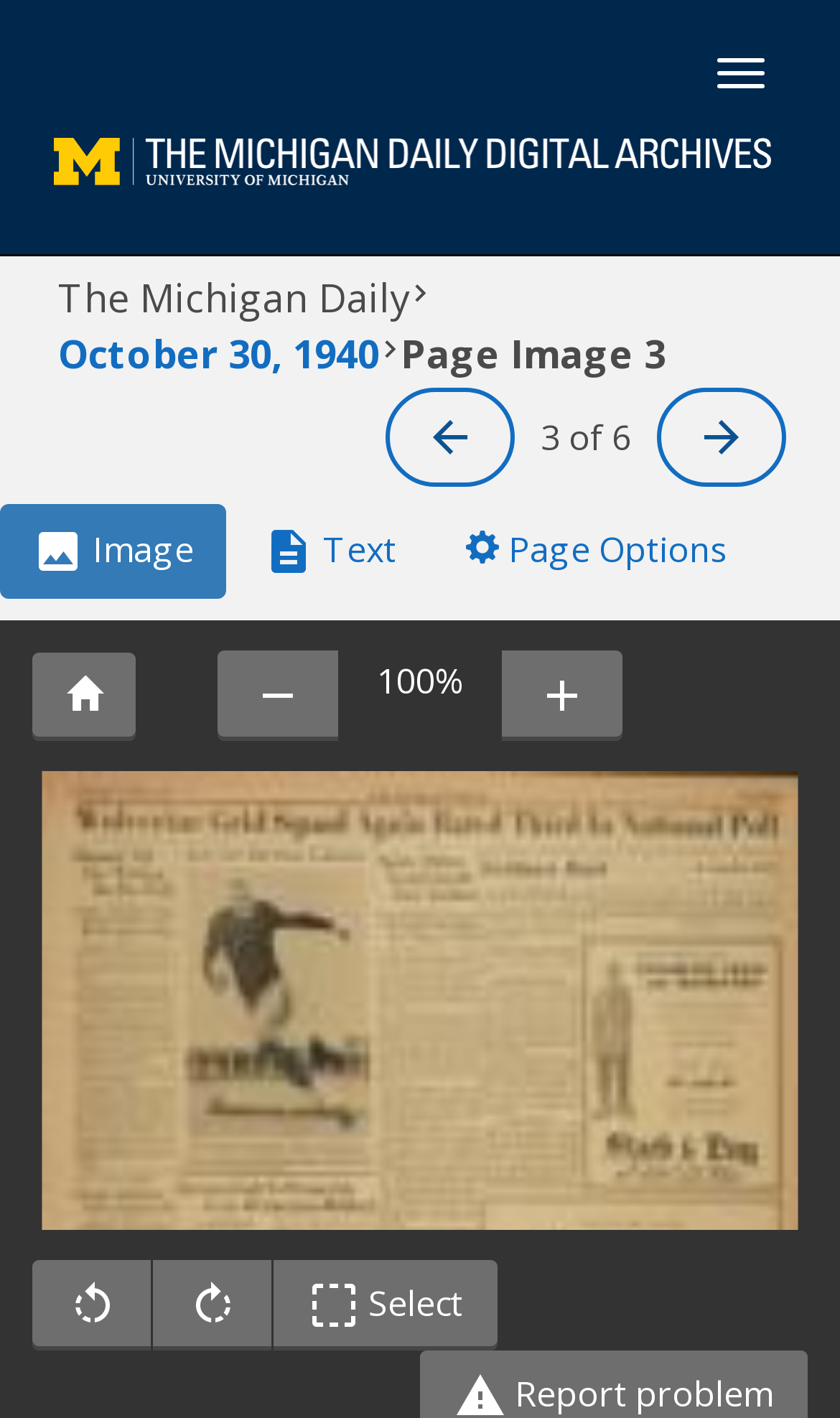What is the default zoom level?
Please utilize the information in the image to give a detailed response to the question.

The default zoom level is 100% as indicated by the text '100%' in the zoom controls group.